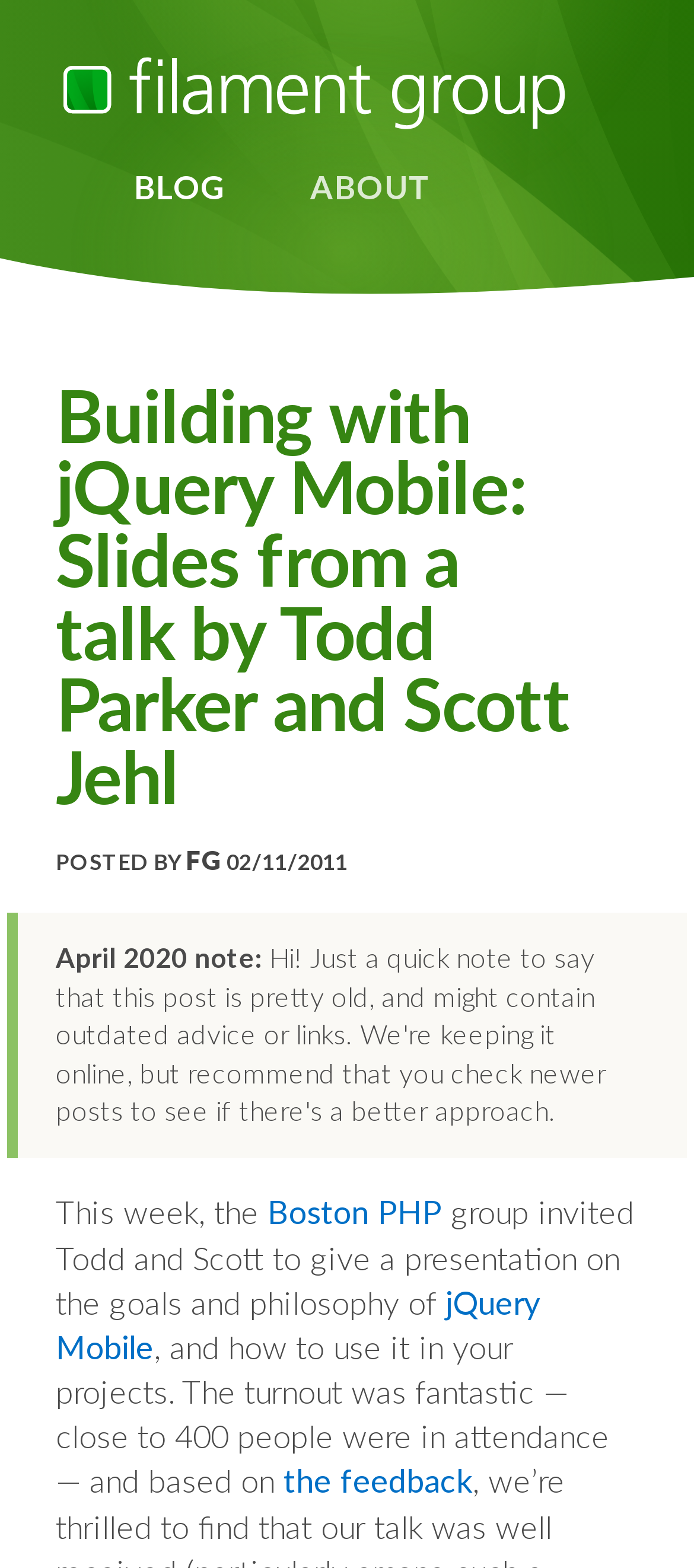What is the company name?
Please provide a comprehensive answer based on the information in the image.

I found the company name by looking at the top navigation links, where I saw a link with the text 'Filament Group, Inc', which is likely the company name.